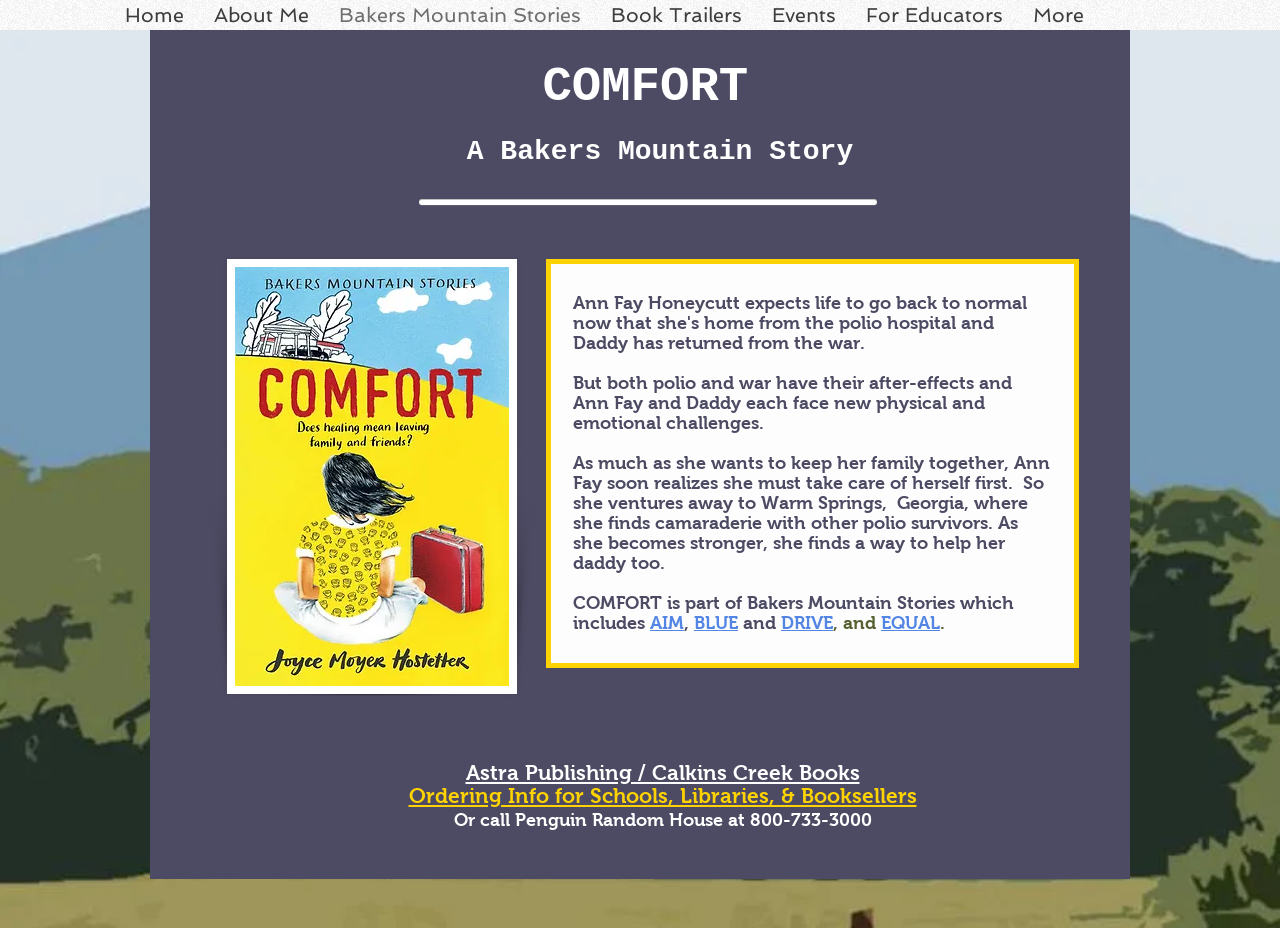Using the provided element description: "Events", determine the bounding box coordinates of the corresponding UI element in the screenshot.

[0.591, 0.0, 0.665, 0.032]